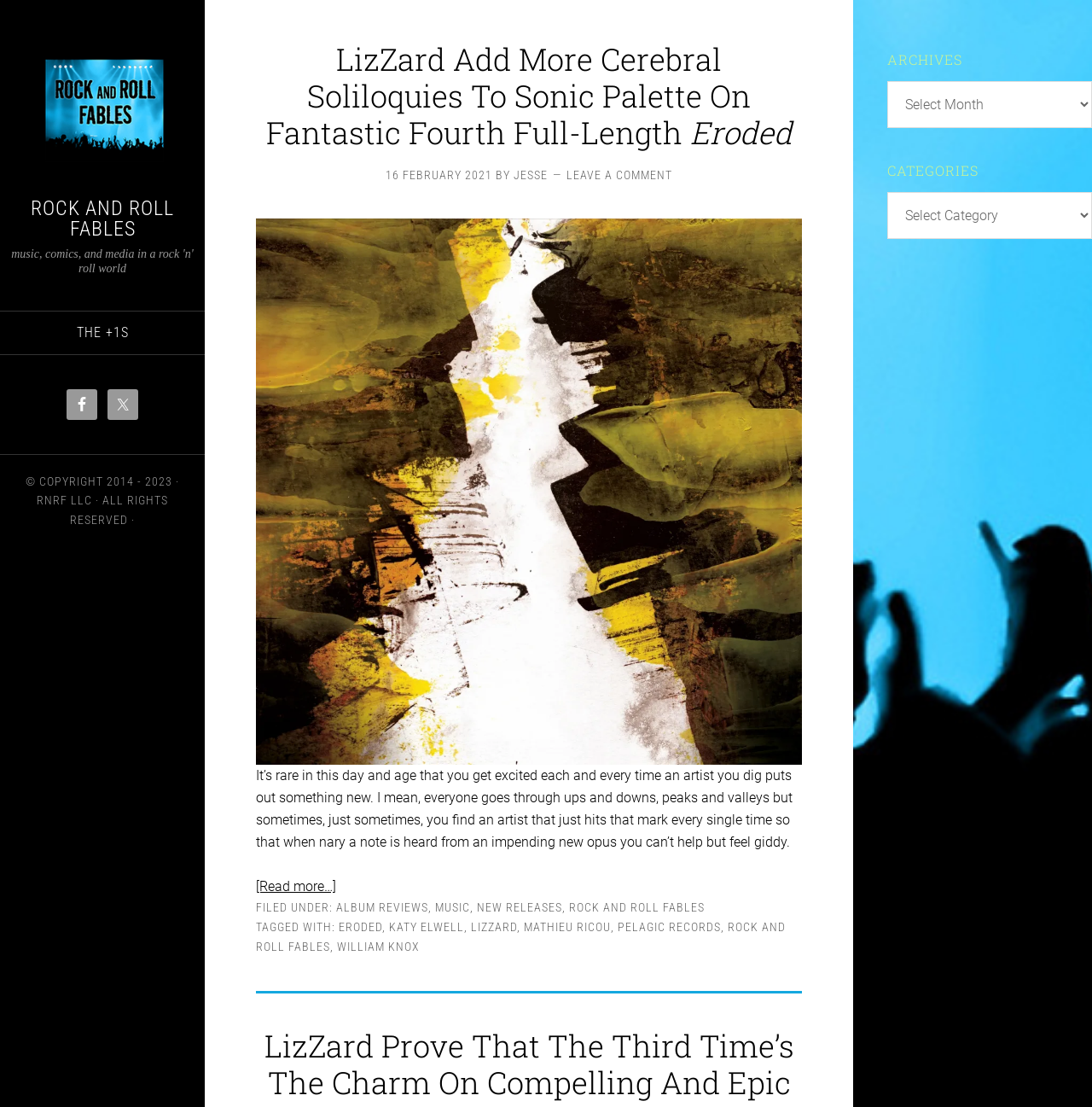What is the name of the website?
By examining the image, provide a one-word or phrase answer.

Mathieu Ricou